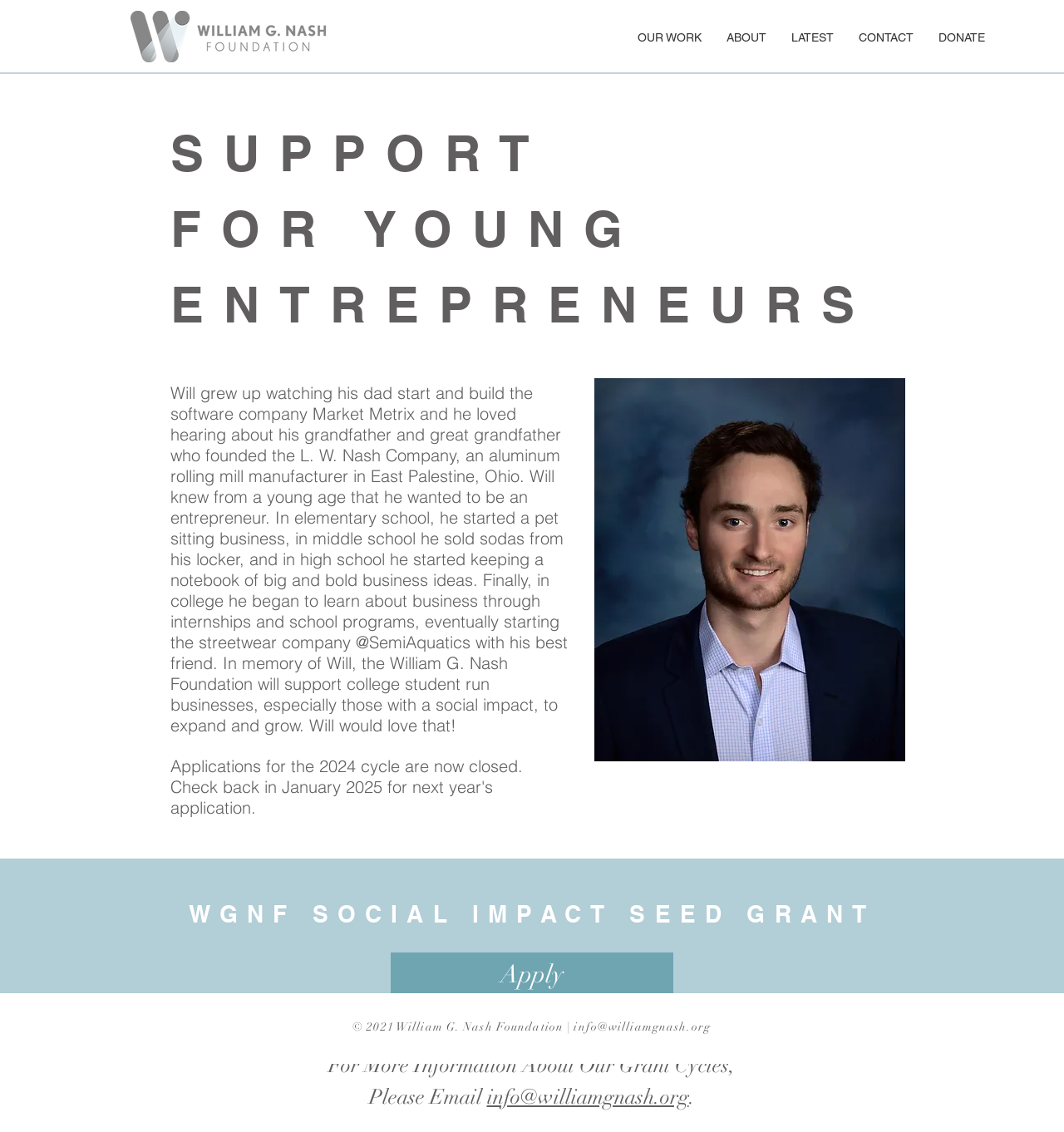Please give a succinct answer to the question in one word or phrase:
What is the purpose of the WGNF SOCIAL IMPACT SEED GRANT?

To support college student run businesses